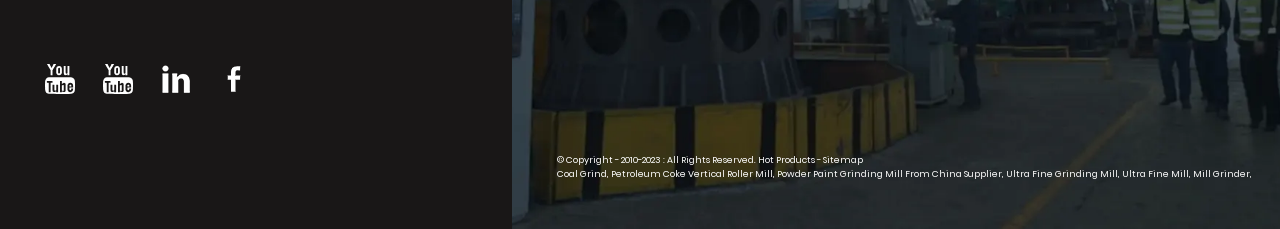Locate the bounding box coordinates of the element you need to click to accomplish the task described by this instruction: "Learn about business plan loan originator".

None